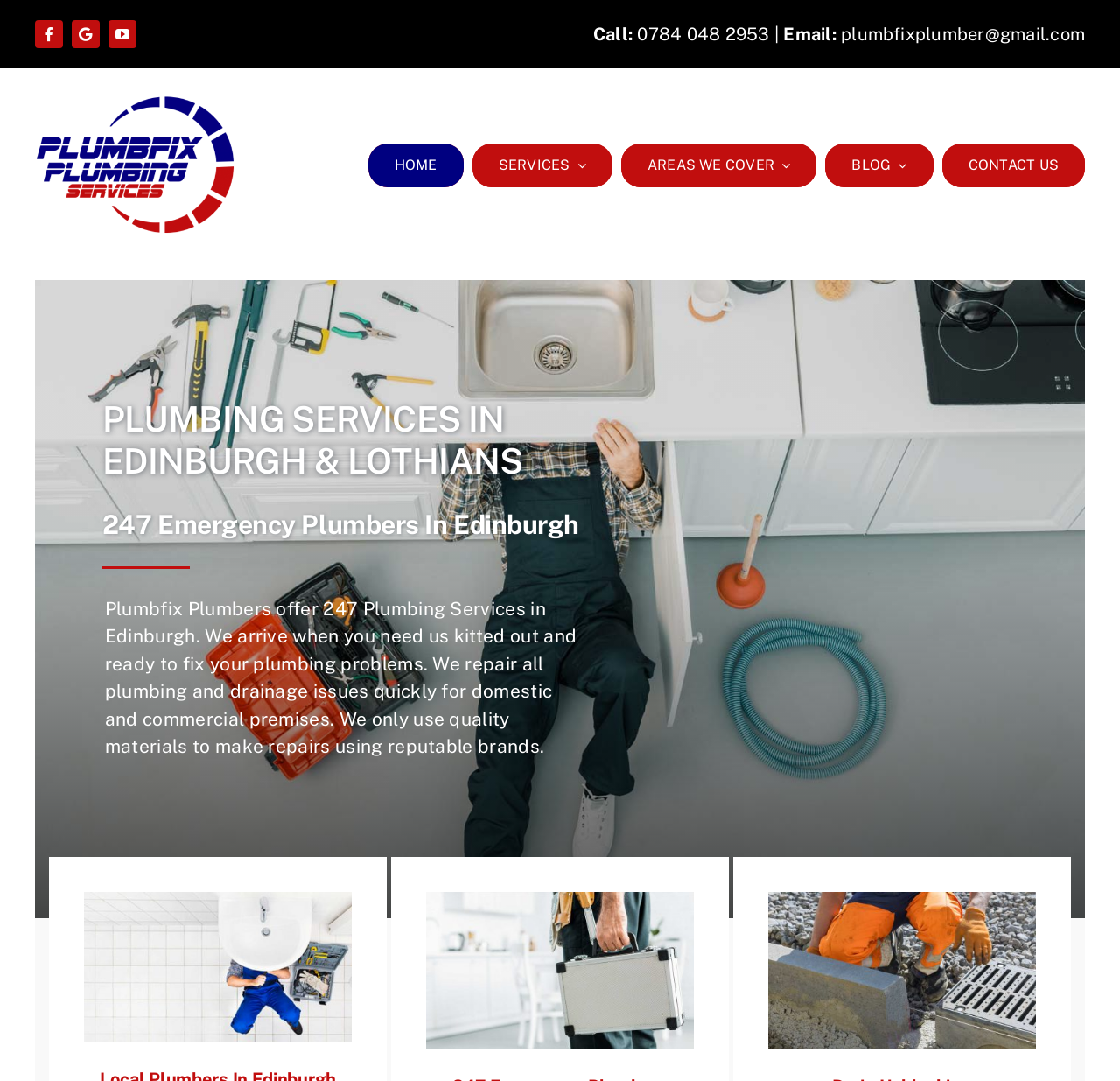Calculate the bounding box coordinates for the UI element based on the following description: "BLOG". Ensure the coordinates are four float numbers between 0 and 1, i.e., [left, top, right, bottom].

[0.737, 0.133, 0.833, 0.173]